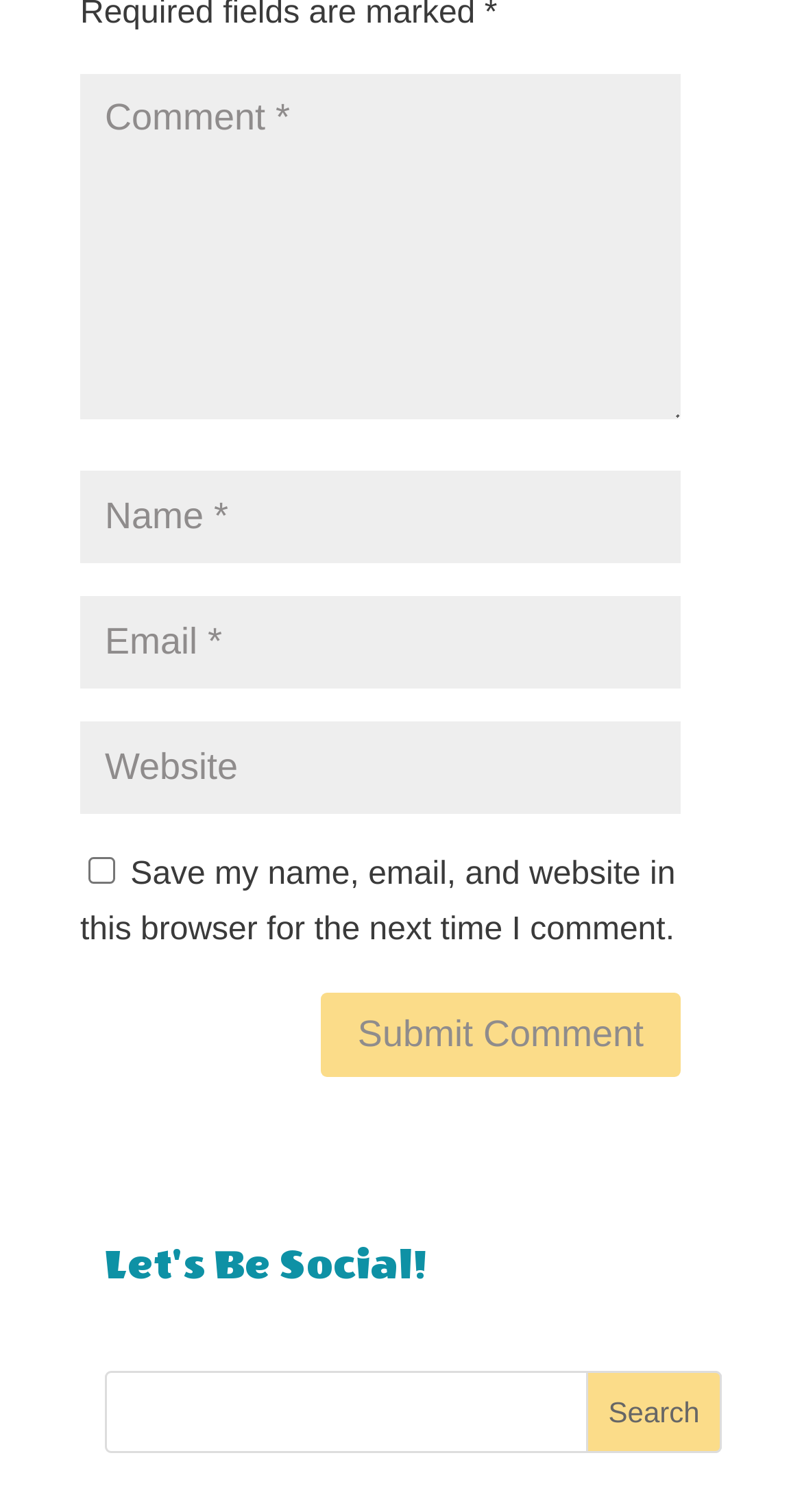What is the section below the comment section for?
Refer to the screenshot and answer in one word or phrase.

Search